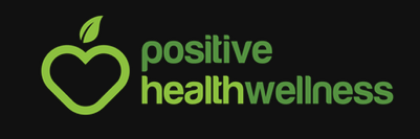What shape is incorporated into the logo?
Using the screenshot, give a one-word or short phrase answer.

heart shape